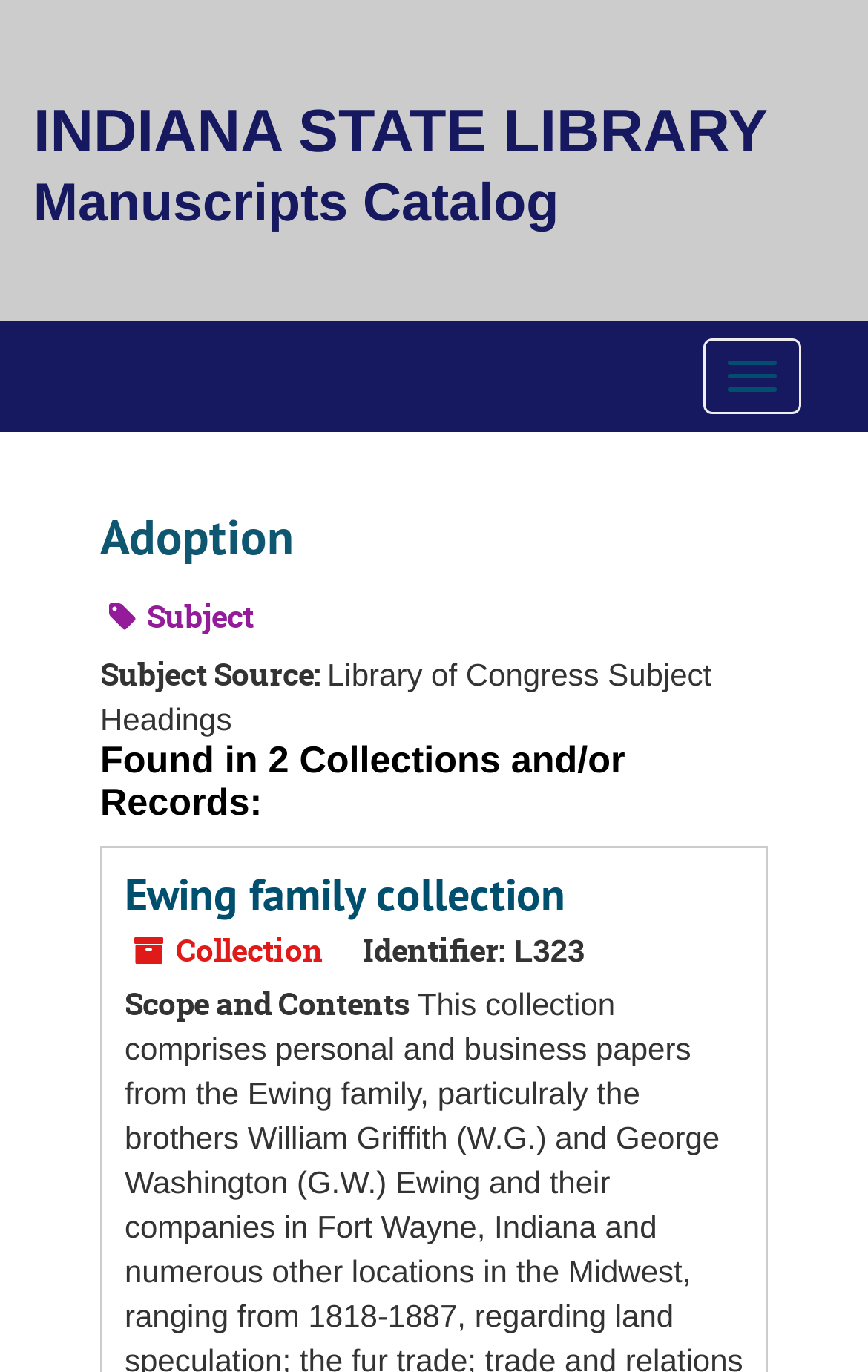Elaborate on the different components and information displayed on the webpage.

The webpage is about adoption, specifically related to archives and libraries. At the top, there is a link to the "INDIANA STATE LIBRARY Manuscripts Catalog" with a heading "INDIANA STATE LIBRARY" above it. Below this, there is a top-level navigation bar. 

On the left side, there is a heading "Adoption" followed by a section with the title "Page Actions". Below this, there is a label "Subject" and a description "Subject Source: Library of Congress Subject Headings". 

The main content of the page is divided into sections. The first section has a heading "Found in 2 Collections and/or Records:". Below this, there are two collections listed, the first one being "Ewing family collection" with a link to it. This collection has a label "Collection" and an identifier "L323". There is also a section titled "Scope and Contents" related to this collection.